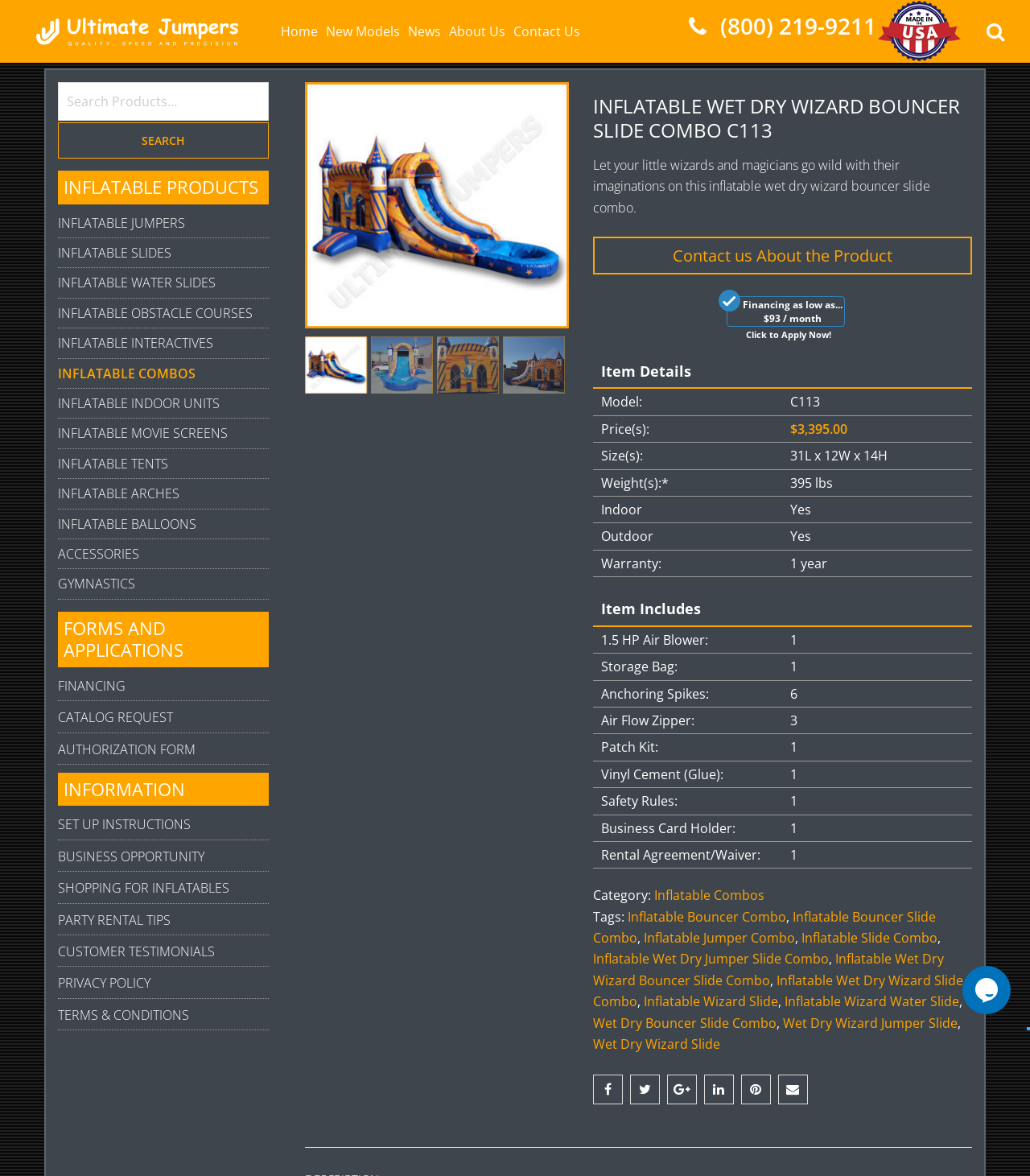Give an extensive and precise description of the webpage.

This webpage is about an inflatable wet dry wizard bouncer slide combo, specifically the C113 model. At the top, there is a logo of "Ultimate Jumpers" with a link to the homepage. Below the logo, there is a navigation menu with links to "Home", "New Models", "News", "About Us", and "Contact Us". 

To the right of the navigation menu, there is a phone number "(800) 219-9211" and an image indicating that all jumpers, bouncers, and slides are made in the USA. 

In the main content area, there is a large image of the inflatable wet dry wizard bouncer slide combo, accompanied by a heading and a brief description of the product. Below the image, there is a call-to-action link to contact the seller about the product. 

Further down, there is a financing option with a link to apply now. Below that, there is a section titled "Item Details" with a table containing information about the product, including its model, price, size, weight, and warranty. 

Next, there is a section titled "Item Includes" with another table listing the items that come with the product, such as an air blower, storage bag, anchoring spikes, air flow zipper, patch kit, vinyl cement, safety rules, and a business card holder.